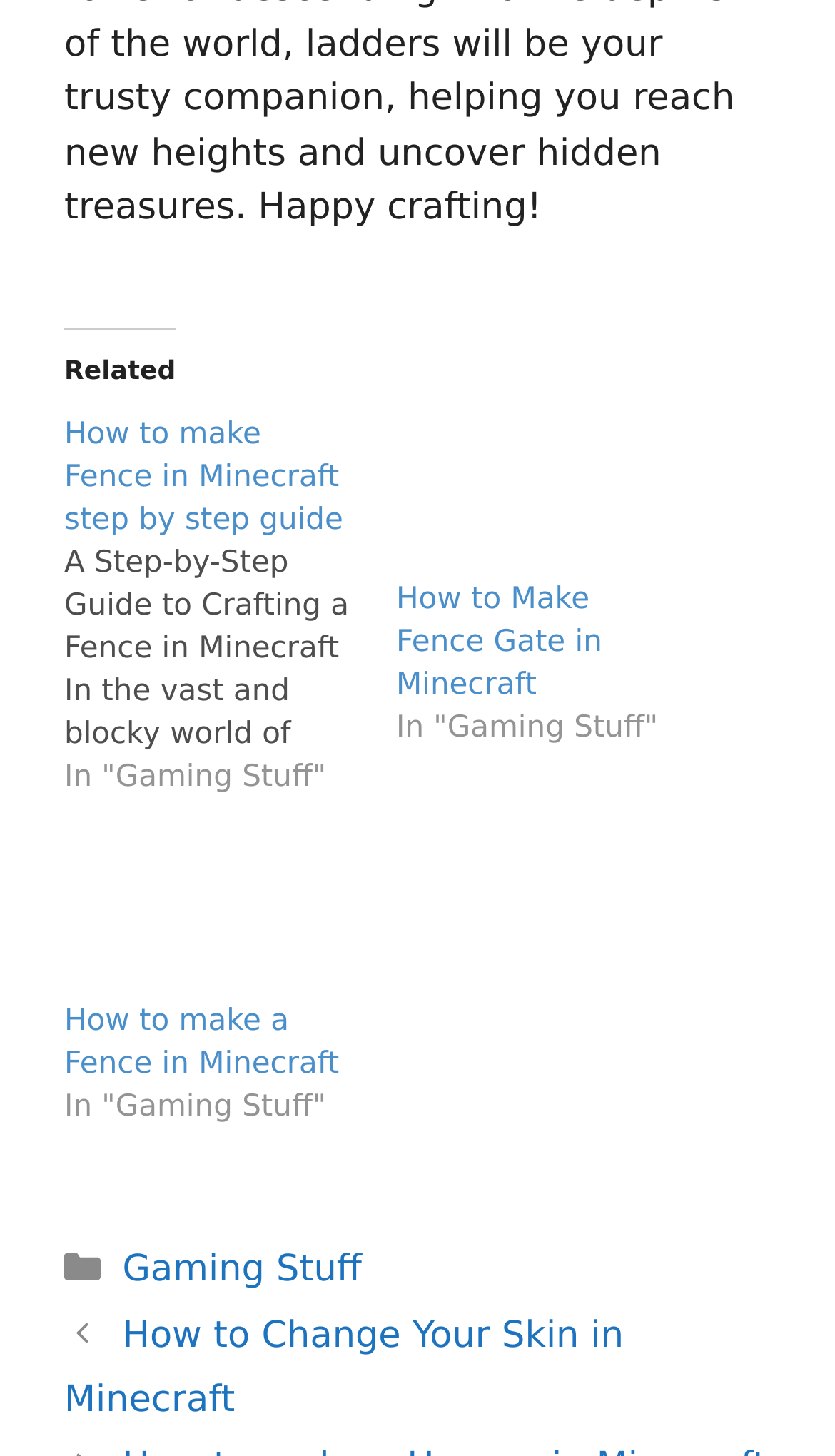Answer the following inquiry with a single word or phrase:
How many links are there under the category 'Gaming Stuff'?

2